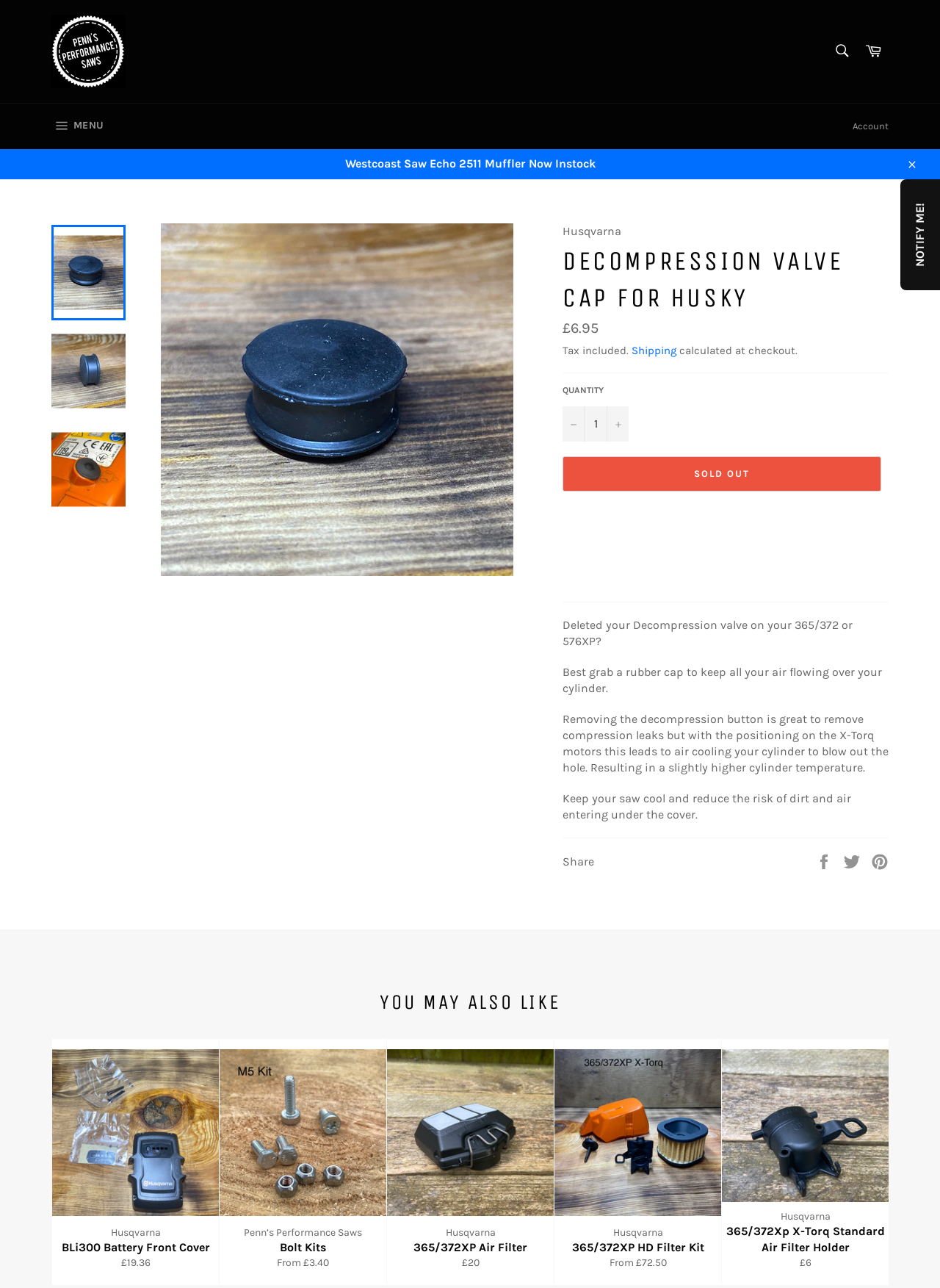Your task is to find and give the main heading text of the webpage.

DECOMPRESSION VALVE CAP FOR HUSKY